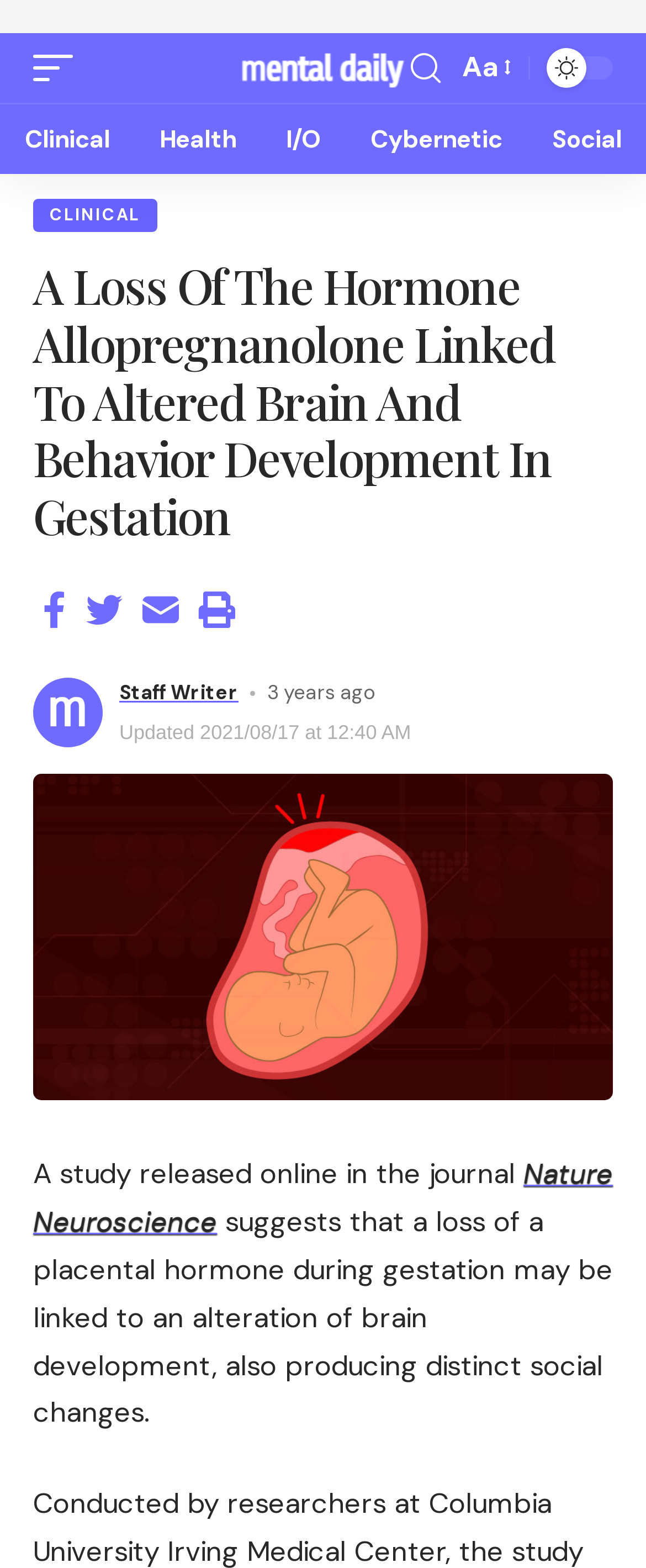How many categories are listed? Please answer the question using a single word or phrase based on the image.

4